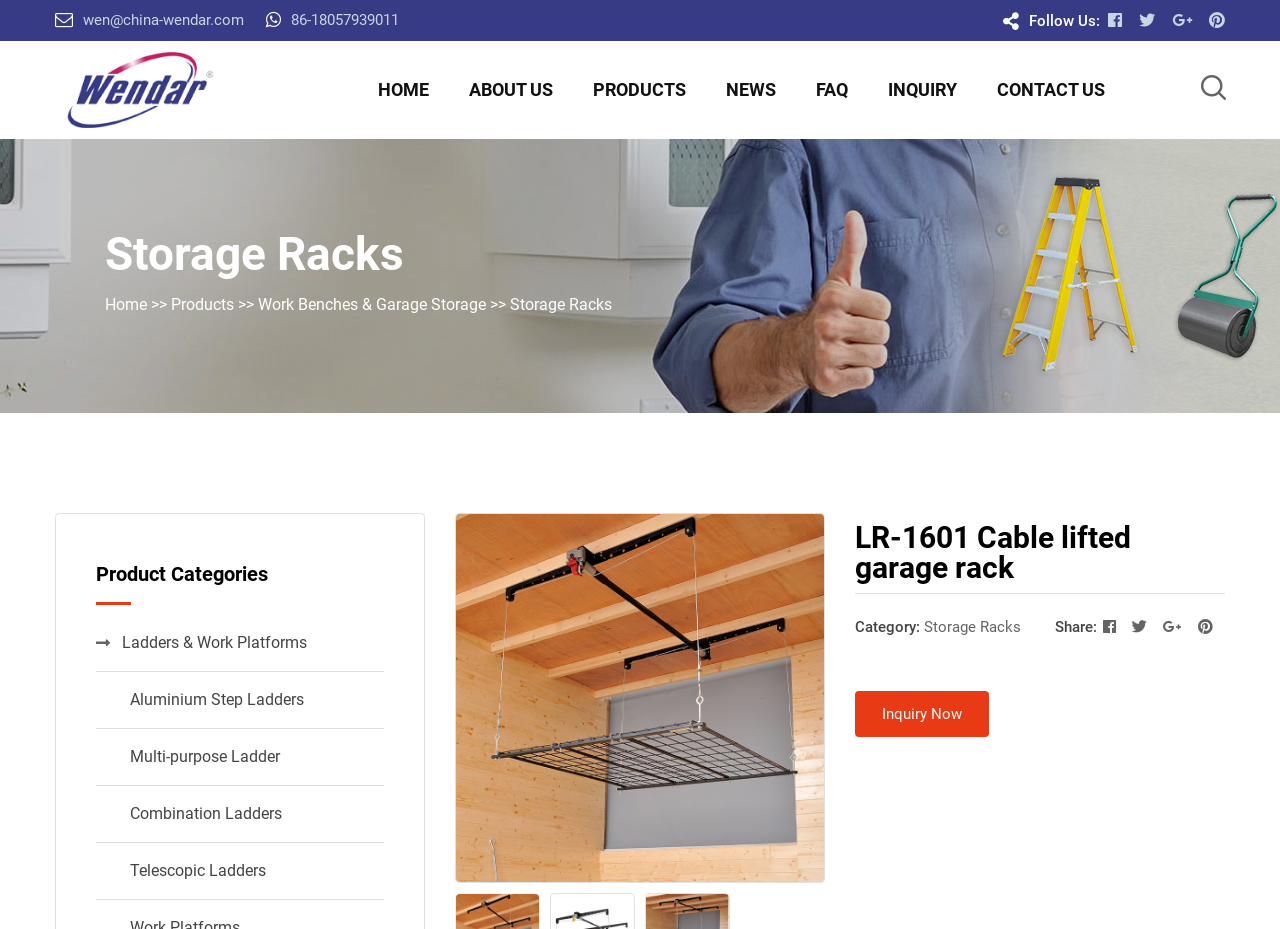How many product categories are listed?
Based on the screenshot, answer the question with a single word or phrase.

5